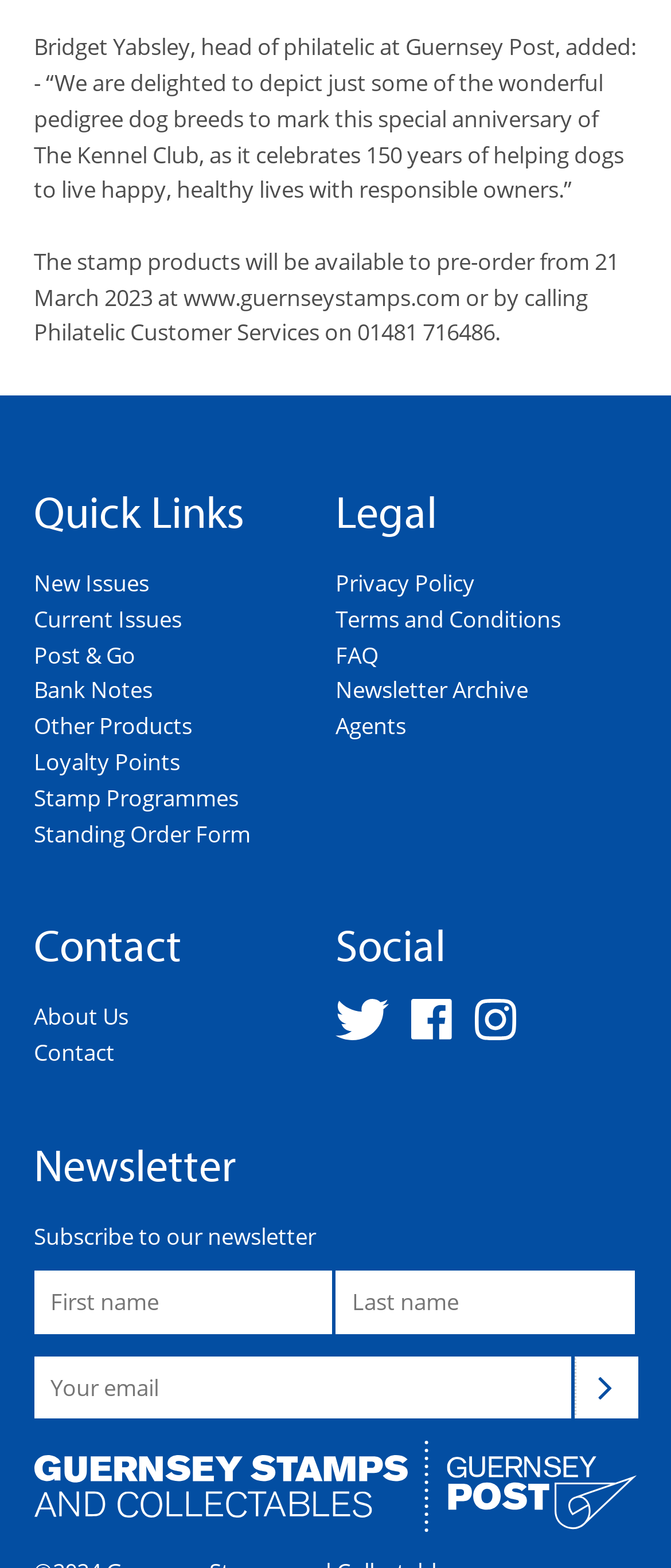Provide the bounding box coordinates of the UI element this sentence describes: "alt="Twitter"".

[0.5, 0.639, 0.587, 0.659]